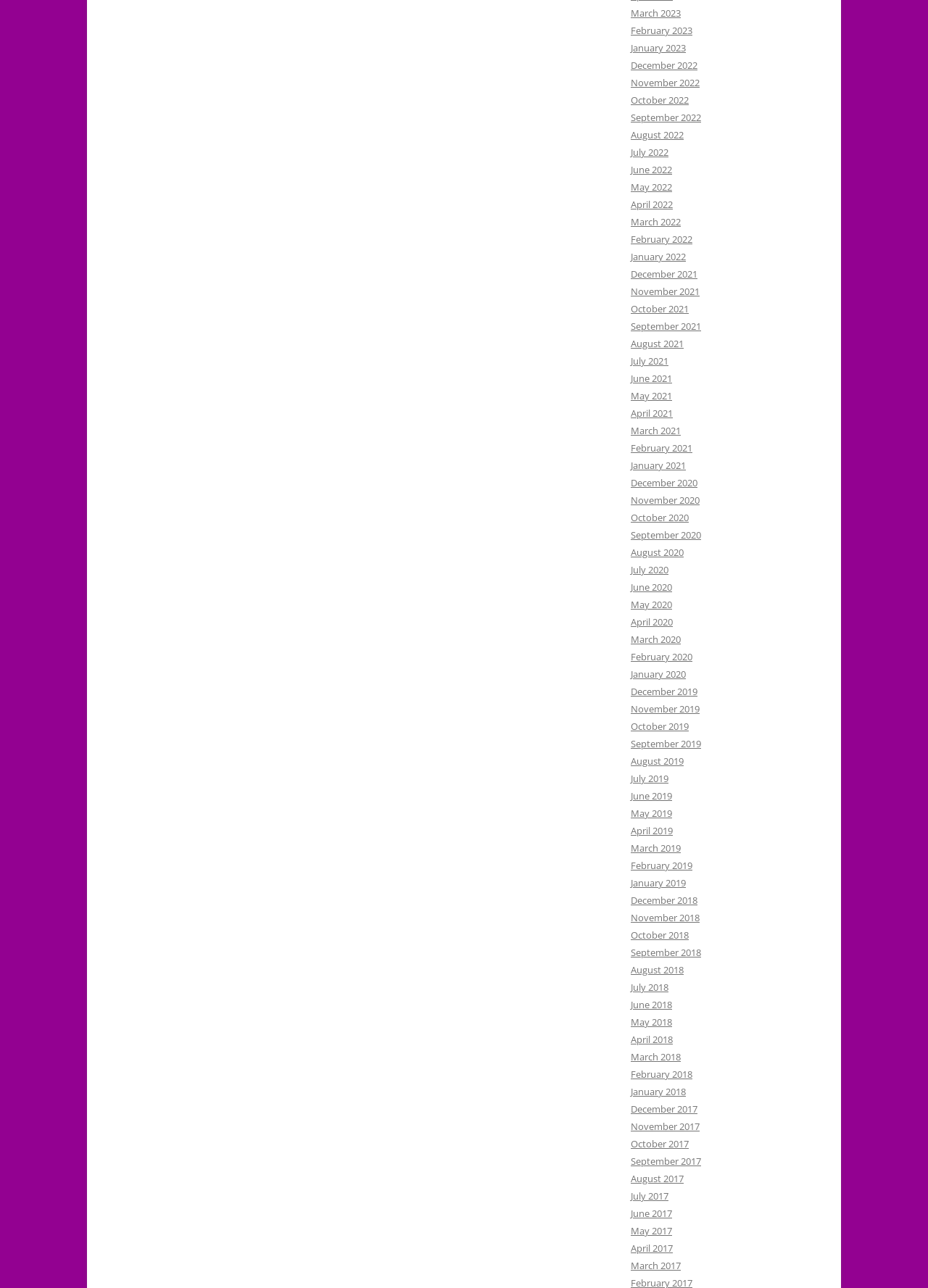Please determine the bounding box coordinates of the element to click on in order to accomplish the following task: "View January 2022". Ensure the coordinates are four float numbers ranging from 0 to 1, i.e., [left, top, right, bottom].

[0.68, 0.194, 0.739, 0.204]